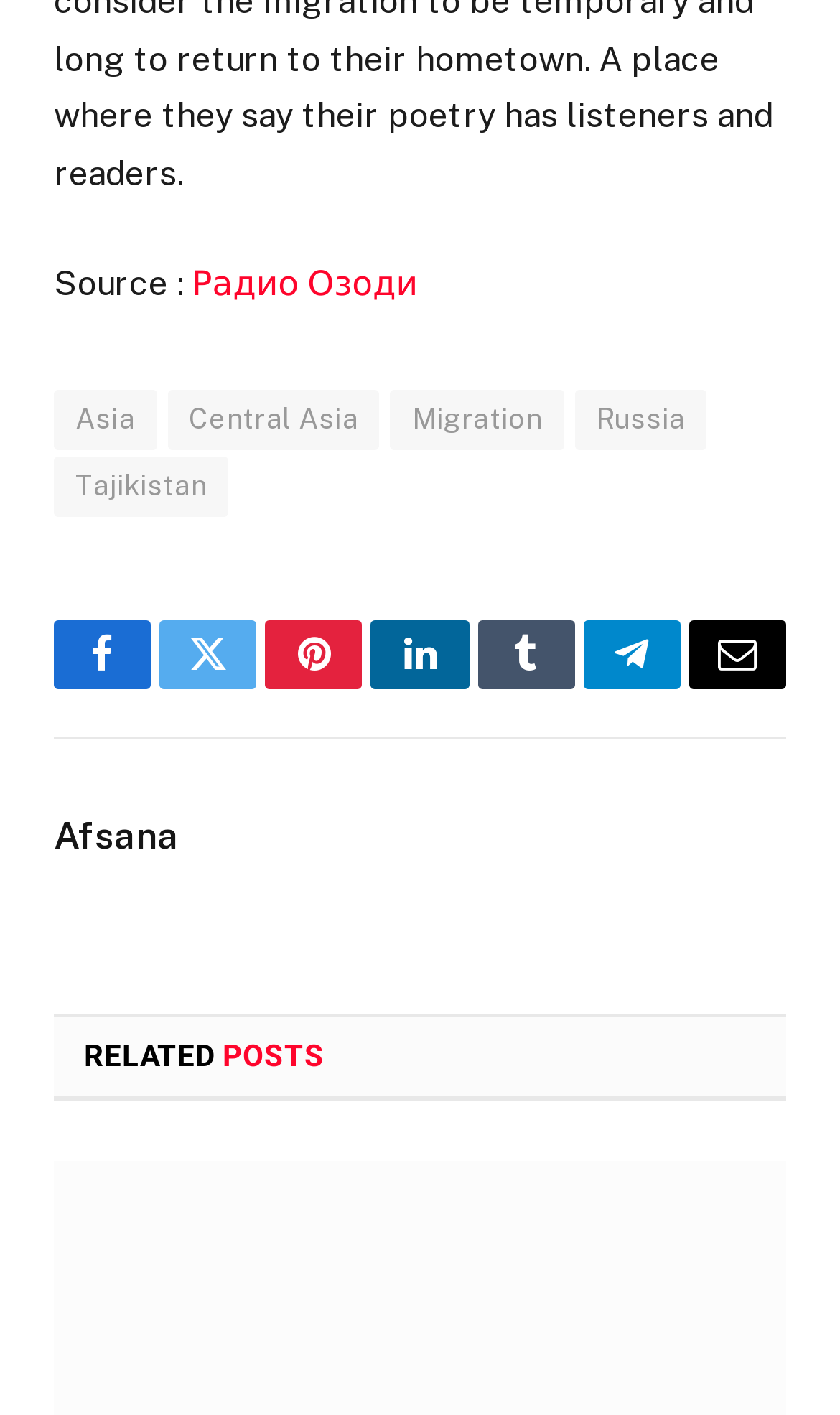Please use the details from the image to answer the following question comprehensively:
How many social media links are available?

There are seven social media links available on the webpage, including Facebook, Twitter, Pinterest, LinkedIn, Tumblr, Telegram, and Email.